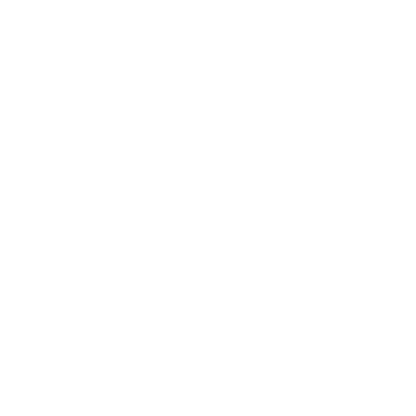Utilize the details in the image to thoroughly answer the following question: What is the material used to craft the clip?

According to the caption, the Modern Fashion Cash Card Clip is 'crafted from high-quality metal', indicating that the material used to make the clip is of high quality and durable.